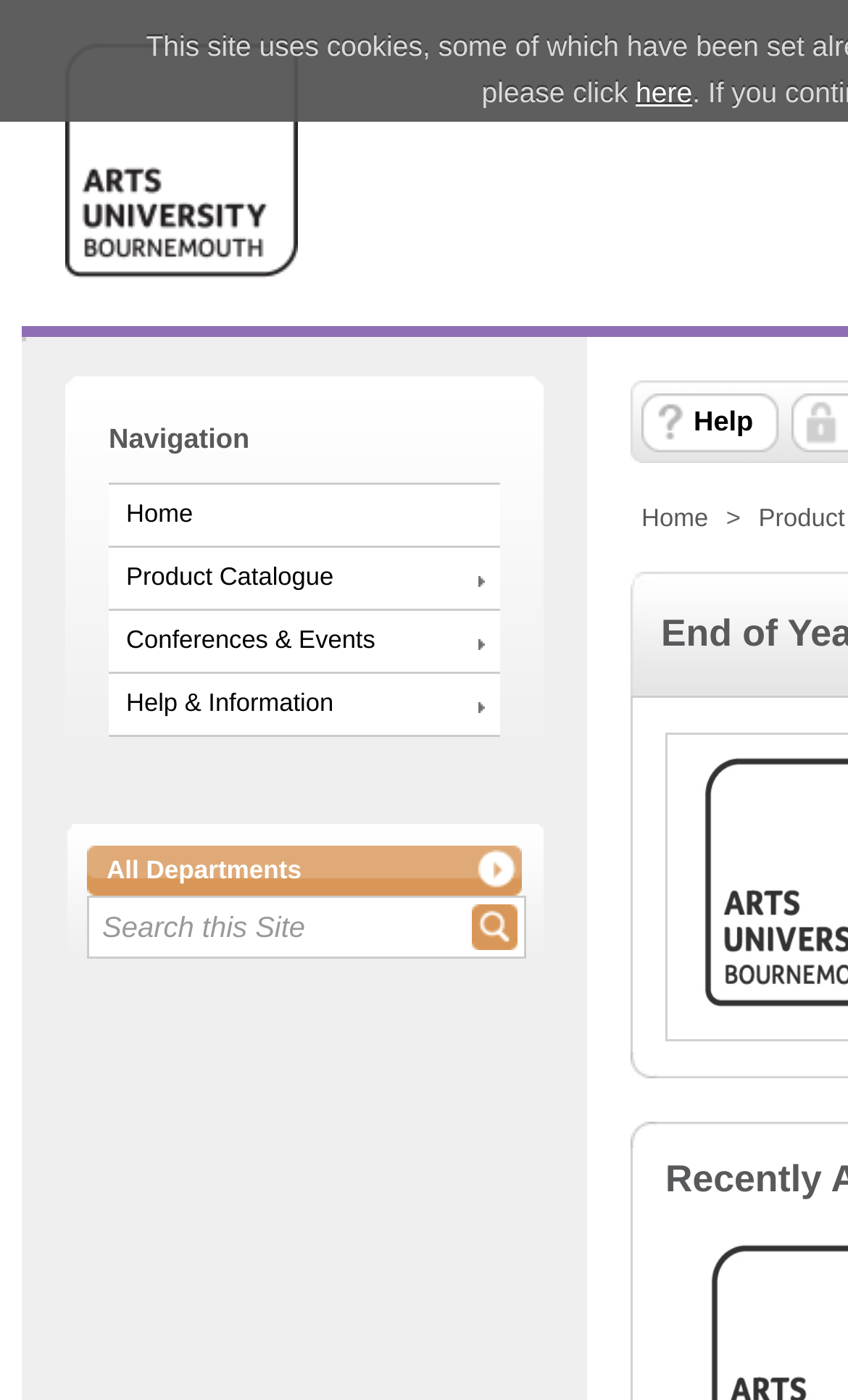What is the logo of the website?
Based on the image, give a one-word or short phrase answer.

AUB Logo